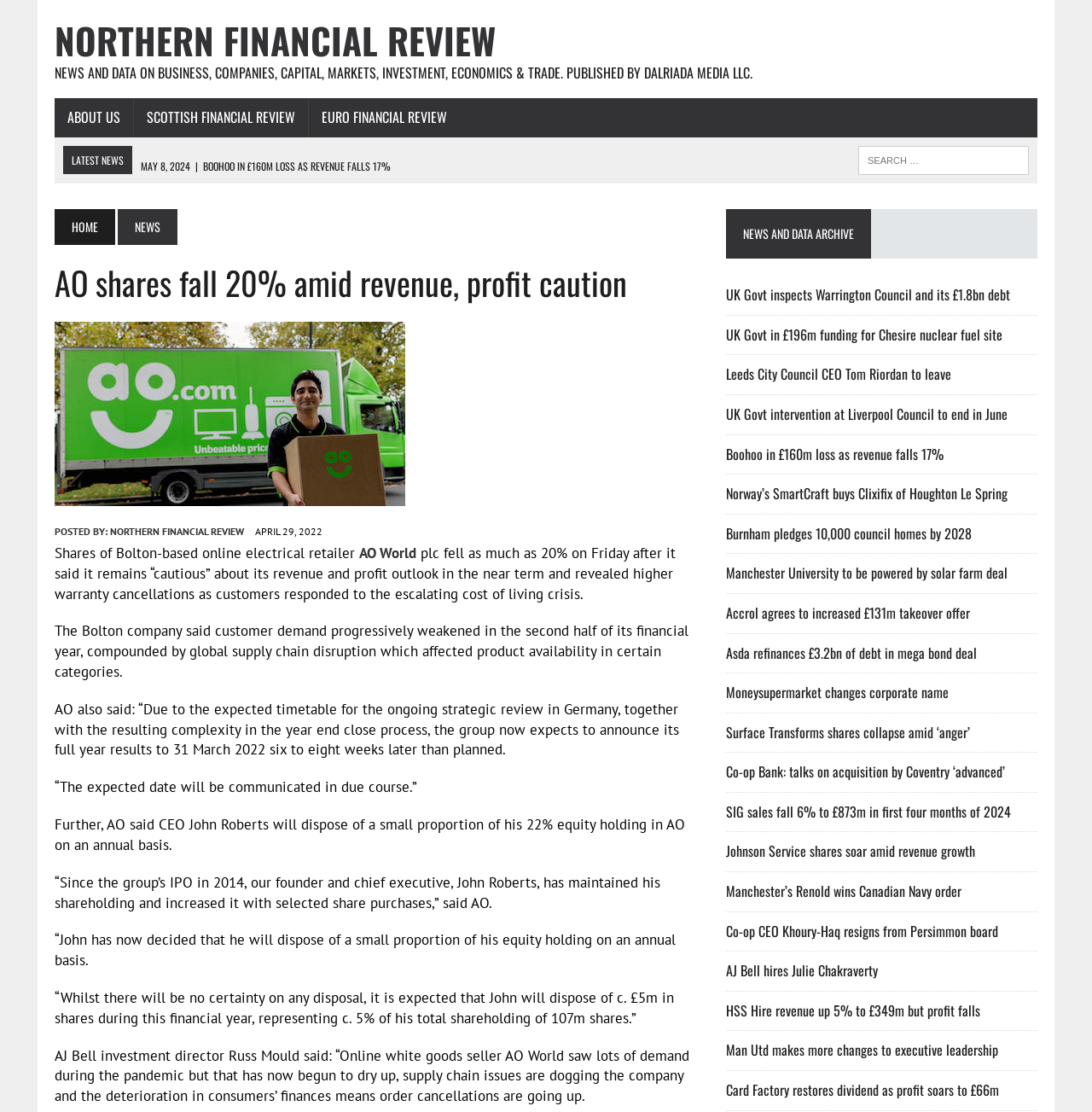Kindly determine the bounding box coordinates of the area that needs to be clicked to fulfill this instruction: "Read about UK Govt inspects Warrington Council".

[0.665, 0.256, 0.925, 0.274]